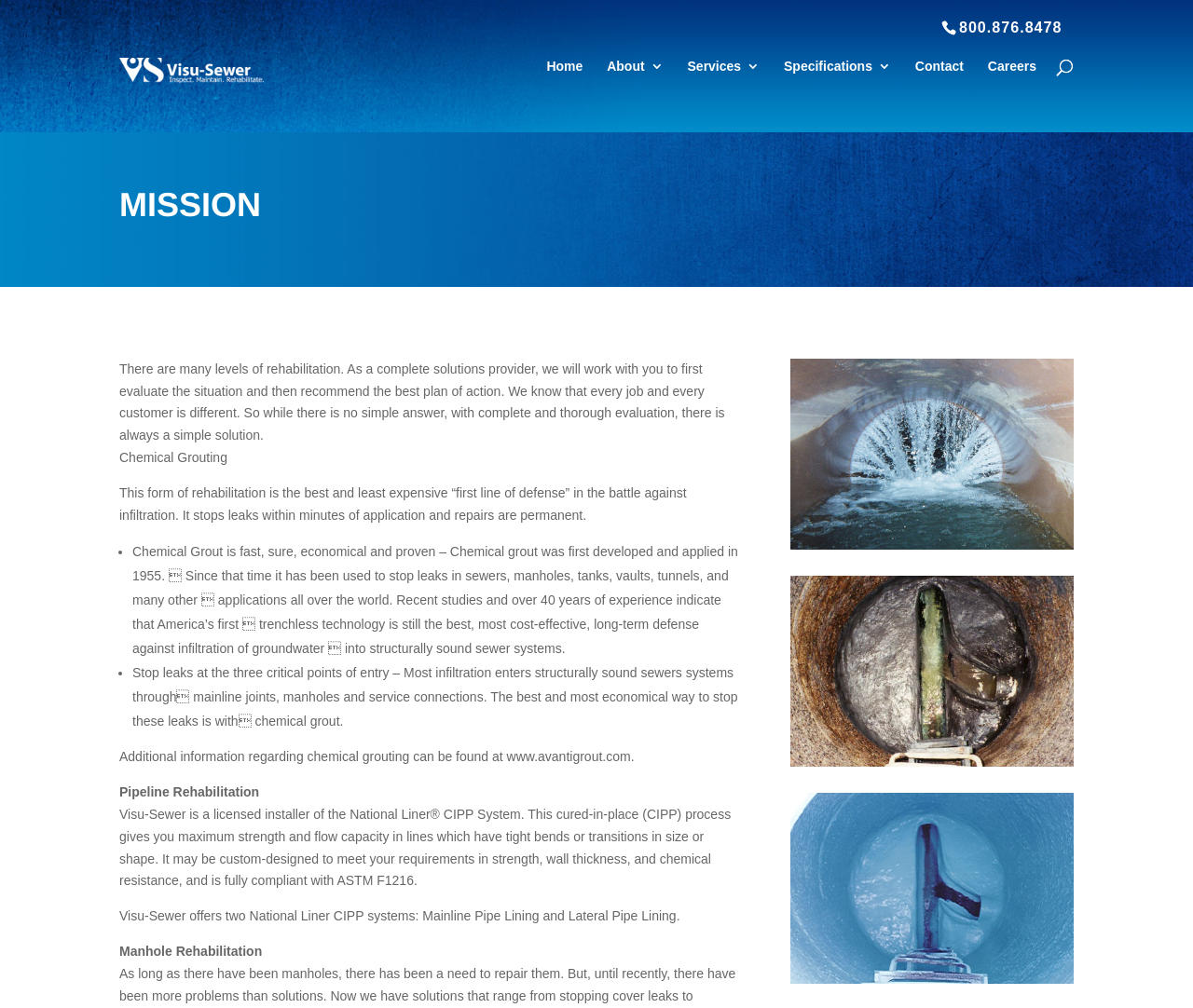What is the main service provided by Visu-Sewer?
Please give a detailed and elaborate answer to the question.

I inferred this by looking at the various sections on the webpage, including 'Chemical Grouting', 'Pipeline Rehabilitation', and 'Manhole Rehabilitation', which suggest that Visu-Sewer provides services related to pipeline rehabilitation.